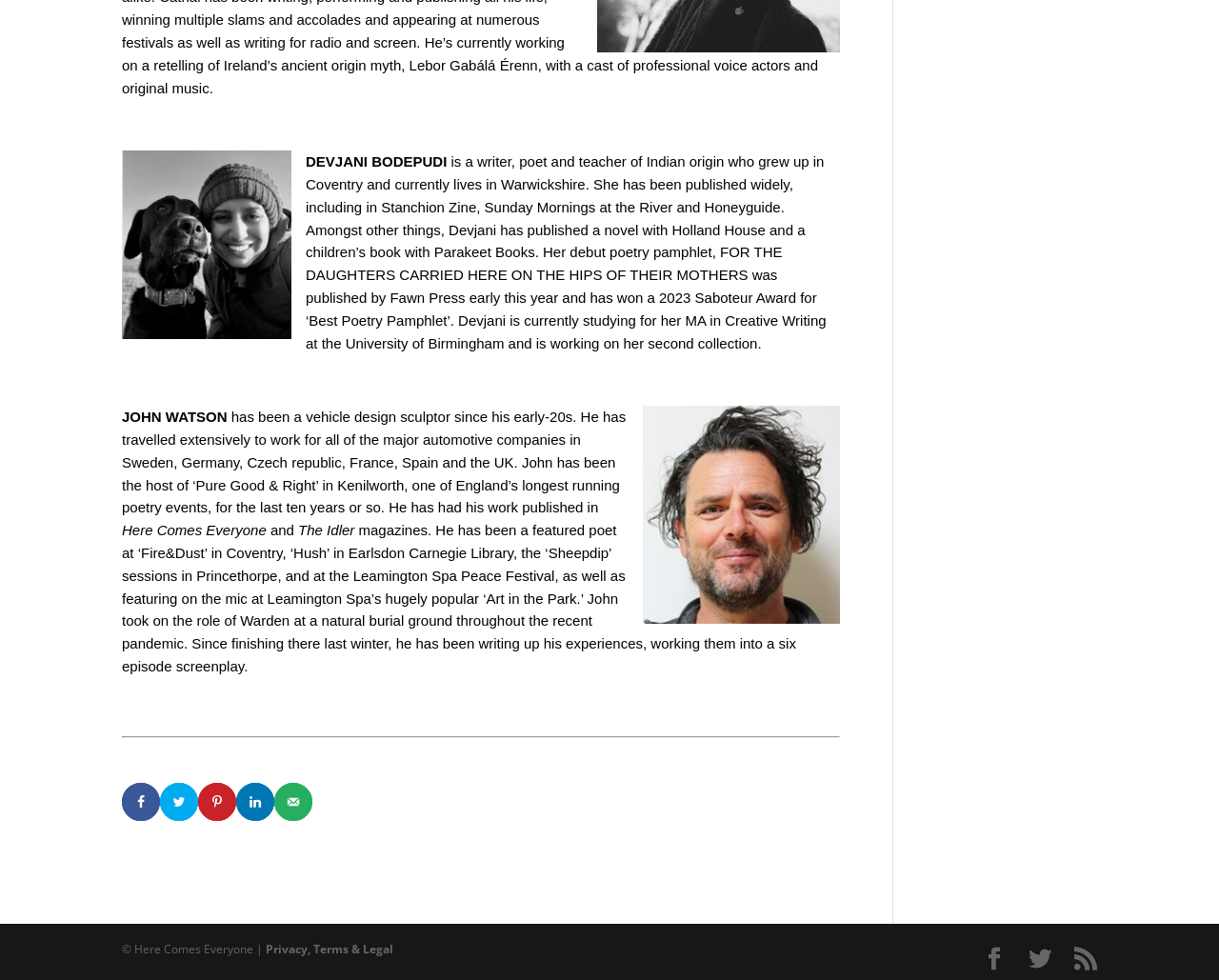Extract the bounding box coordinates of the UI element described: "Privacy, Terms & Legal". Provide the coordinates in the format [left, top, right, bottom] with values ranging from 0 to 1.

[0.218, 0.96, 0.323, 0.977]